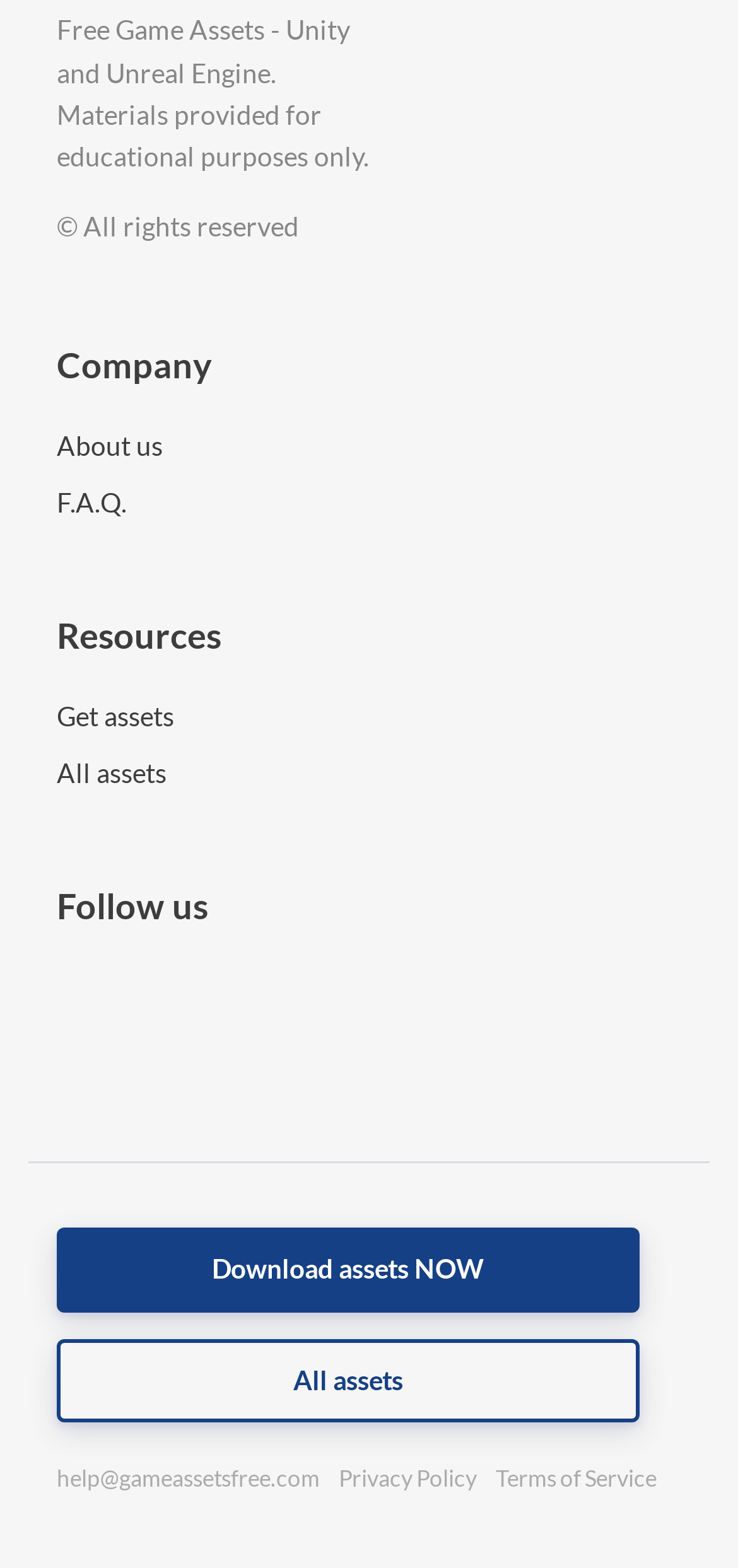How many headings are present on the webpage?
Using the image as a reference, deliver a detailed and thorough answer to the question.

There are three headings present on the webpage, namely 'Company', 'Resources', and 'Follow us', as indicated by the heading elements with these respective texts.